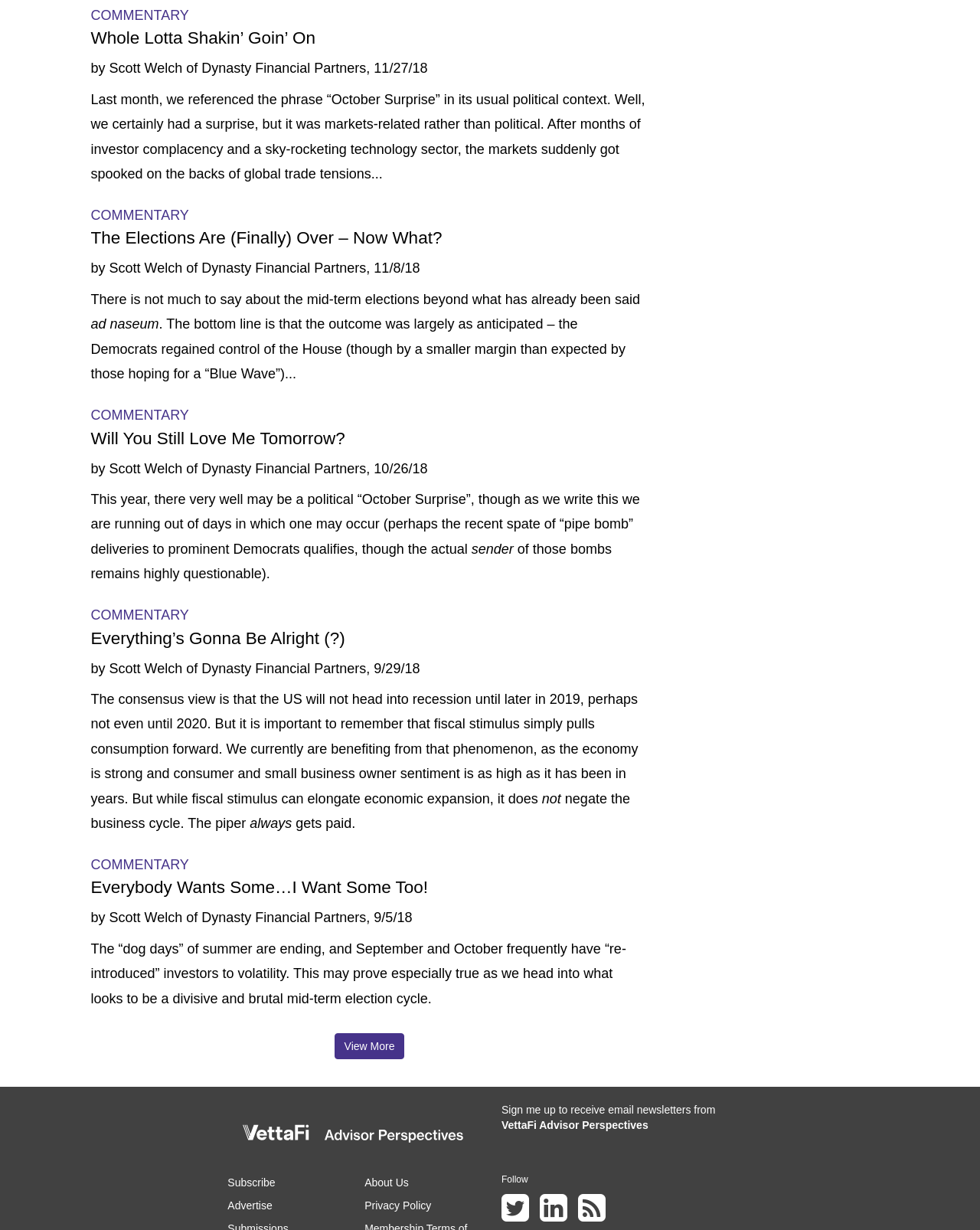Given the element description "View More" in the screenshot, predict the bounding box coordinates of that UI element.

[0.341, 0.84, 0.413, 0.861]